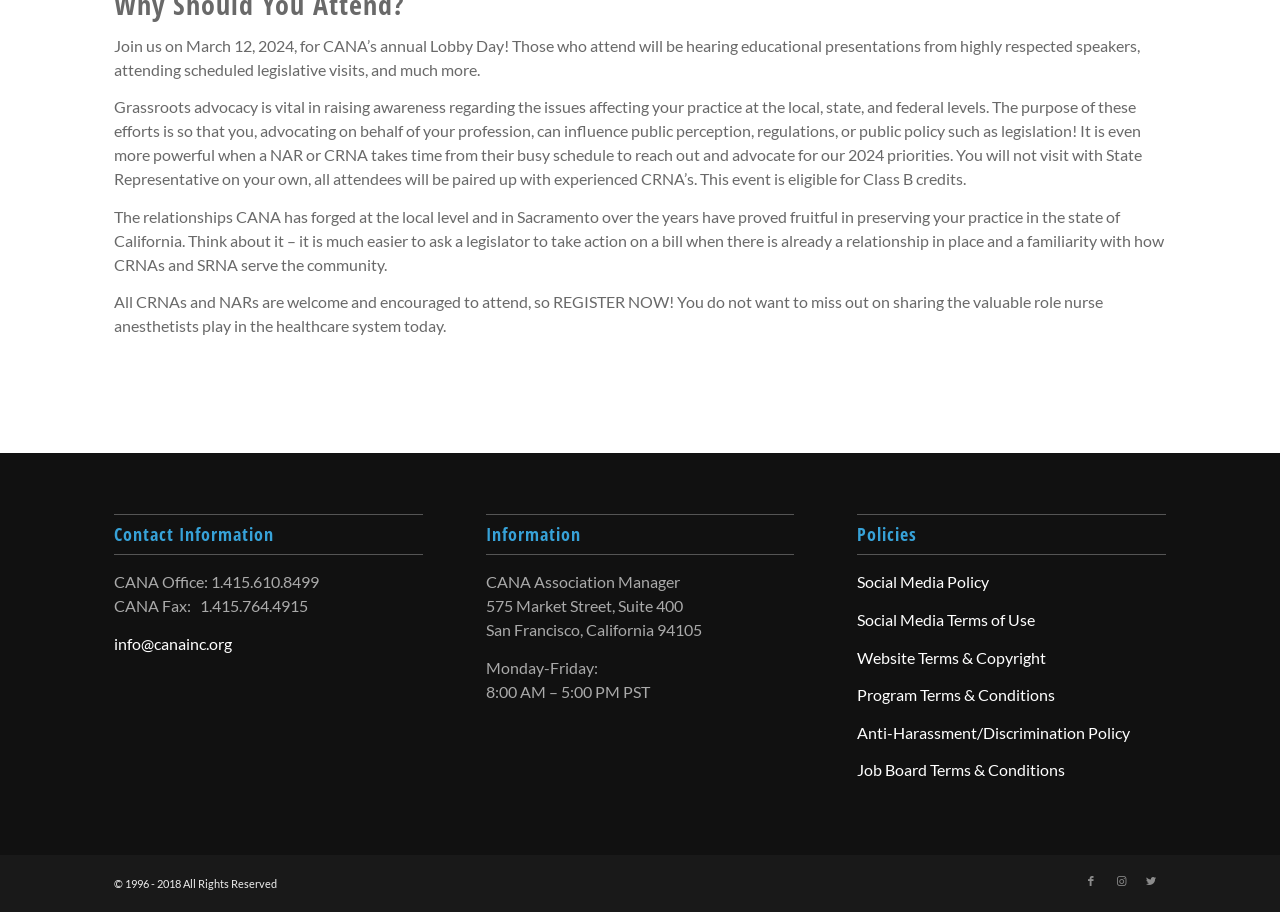Respond to the question with just a single word or phrase: 
What are the office hours of CANA Association Manager?

8:00 AM – 5:00 PM PST